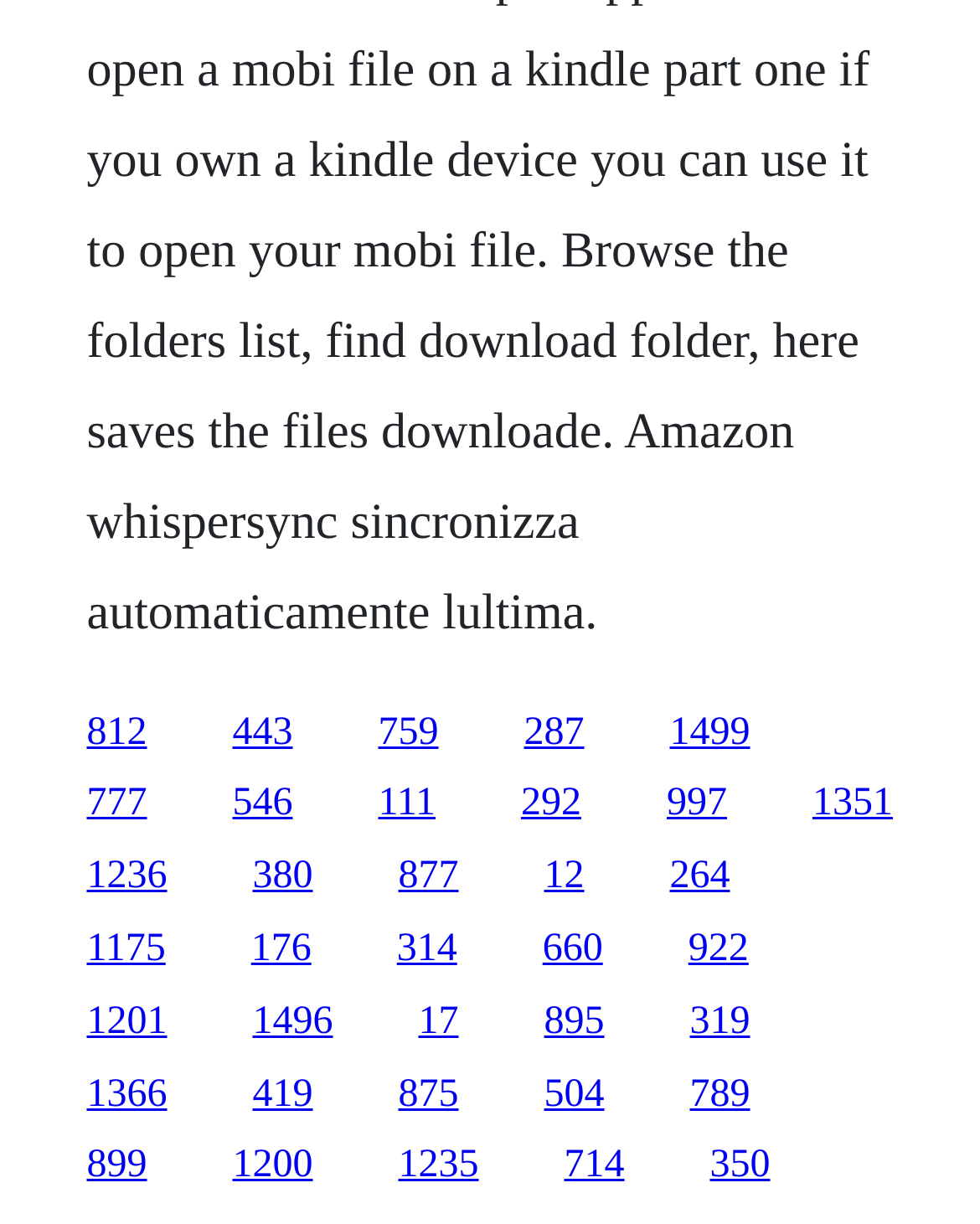Find the bounding box coordinates of the element to click in order to complete this instruction: "access the fifteenth link". The bounding box coordinates must be four float numbers between 0 and 1, denoted as [left, top, right, bottom].

[0.088, 0.758, 0.169, 0.793]